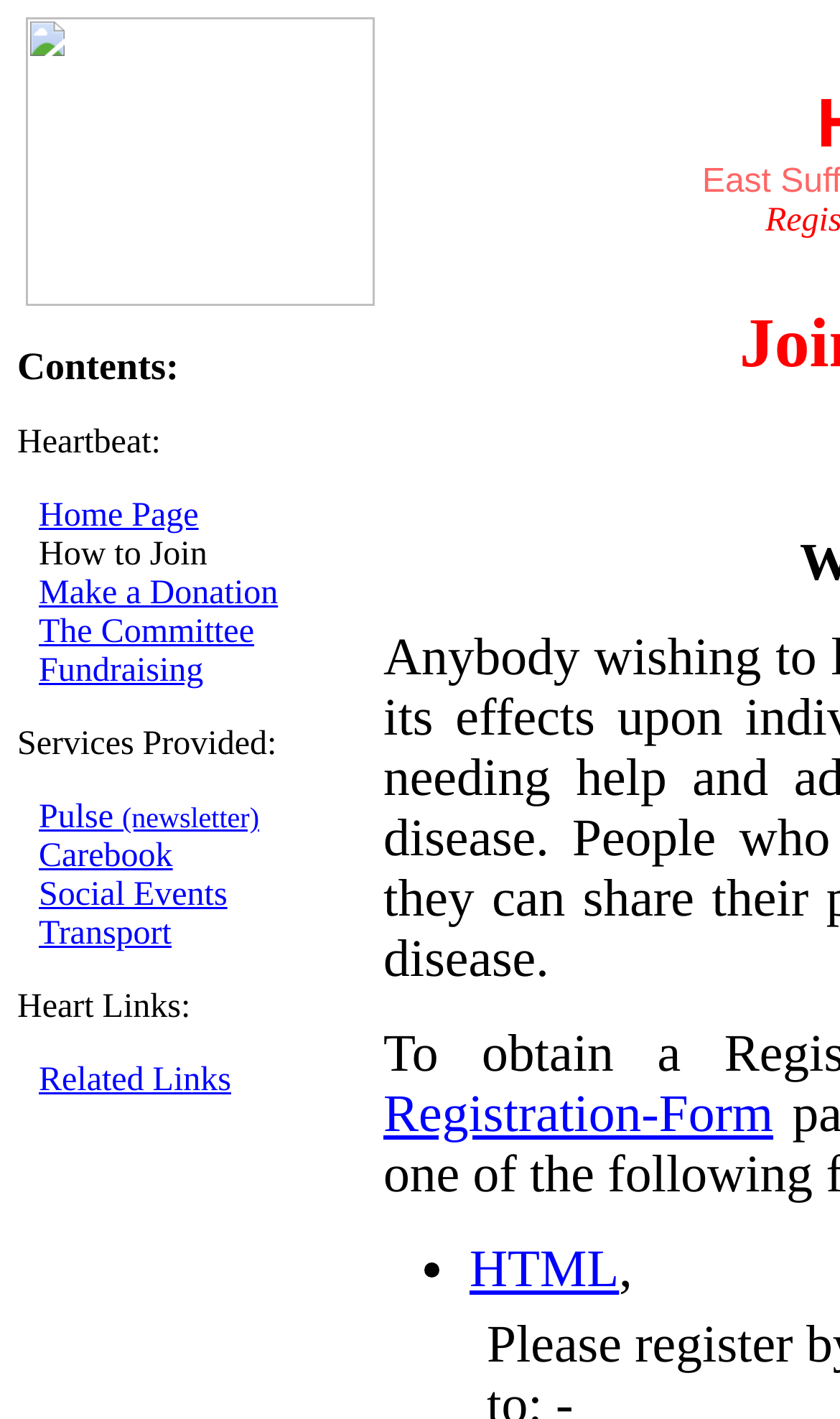Using the element description: "Make a Donation", determine the bounding box coordinates. The coordinates should be in the format [left, top, right, bottom], with values between 0 and 1.

[0.046, 0.405, 0.331, 0.431]